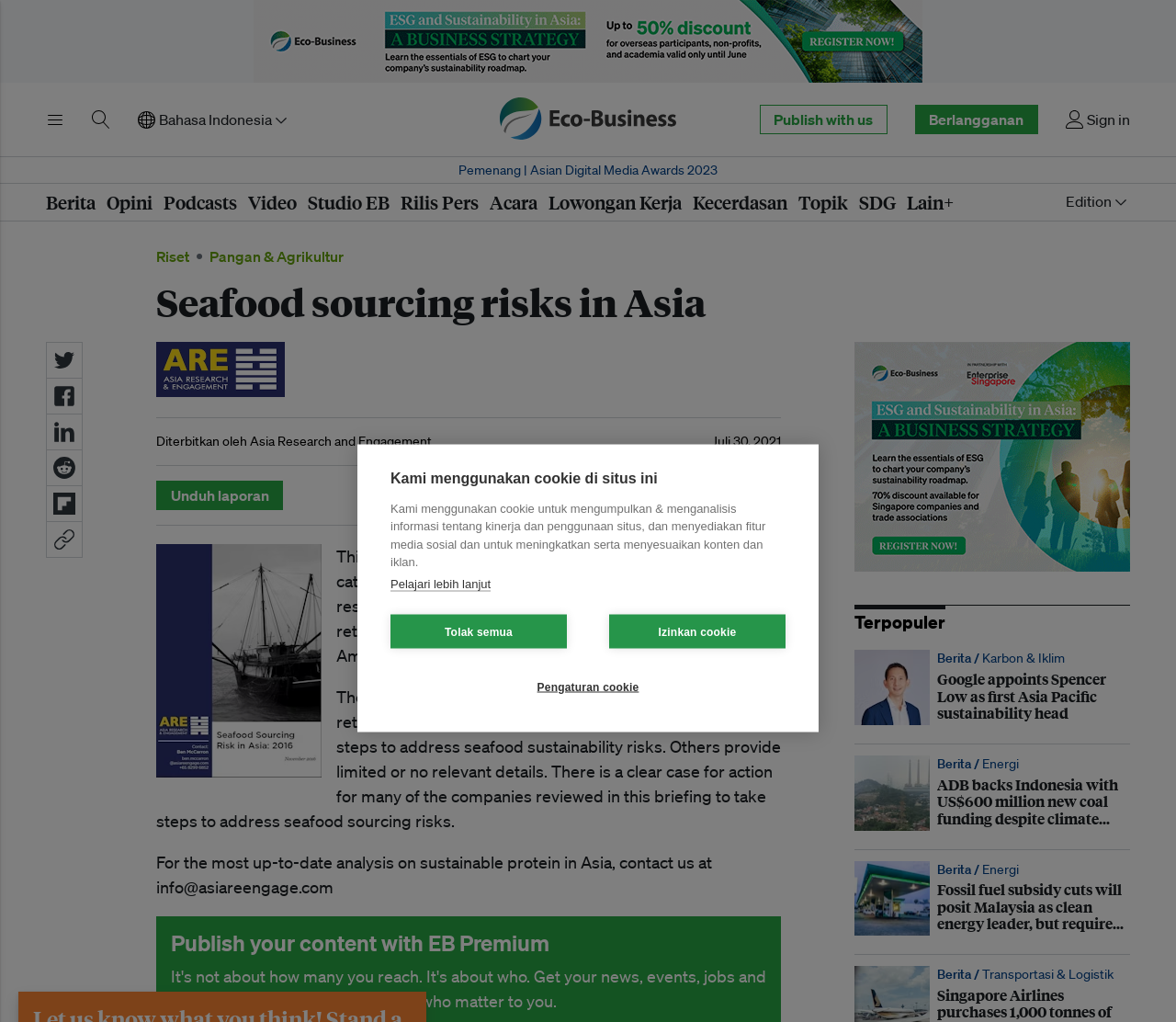Locate the bounding box coordinates of the element that needs to be clicked to carry out the instruction: "Sign in". The coordinates should be given as four float numbers ranging from 0 to 1, i.e., [left, top, right, bottom].

[0.906, 0.108, 0.961, 0.126]